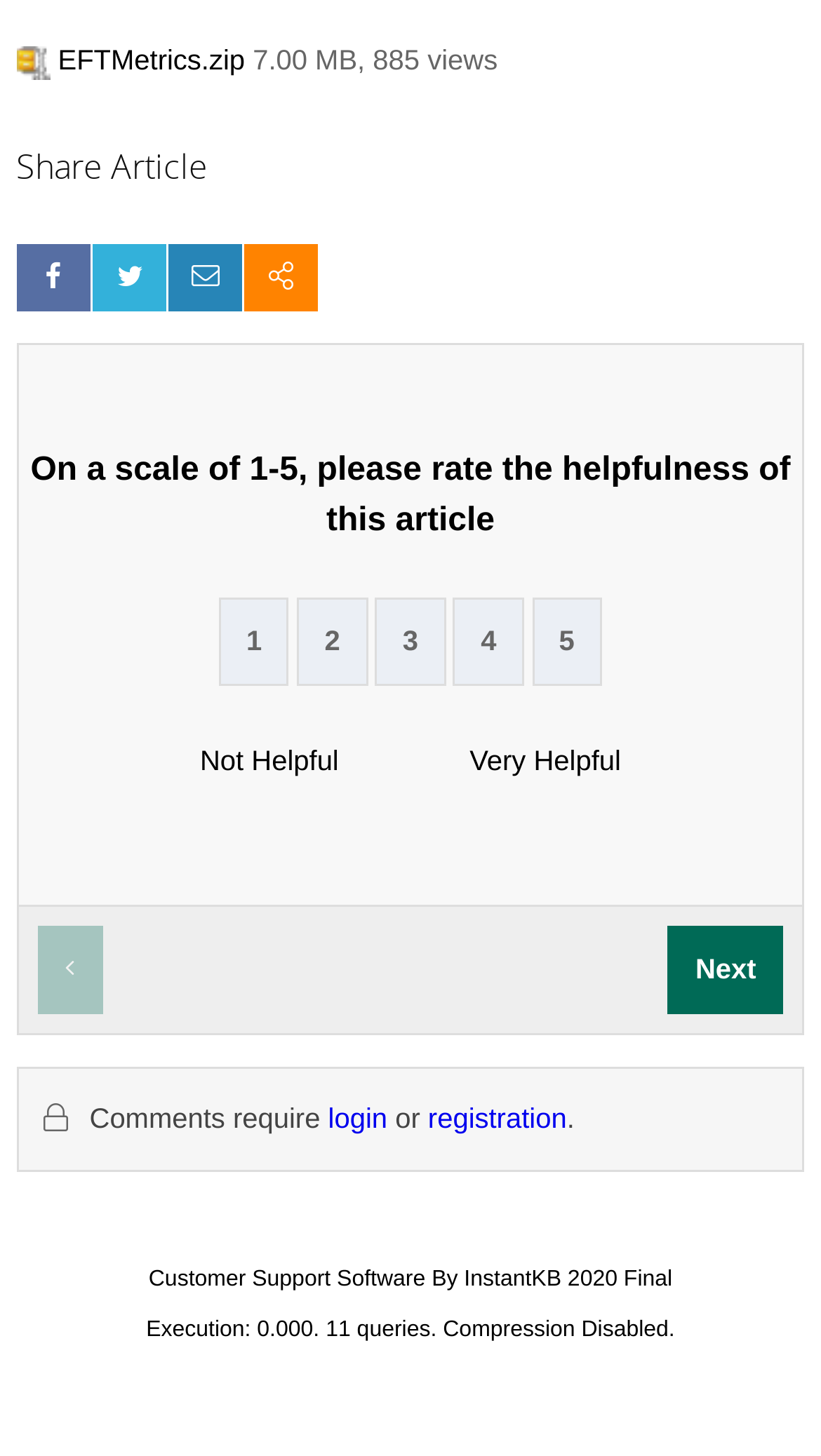Look at the image and give a detailed response to the following question: What is the rating scale for the article?

The rating scale for the article can be found in the question 'On a scale of 1-5, please rate the helpfulness of this article', which indicates that the rating scale is from 1 to 5.